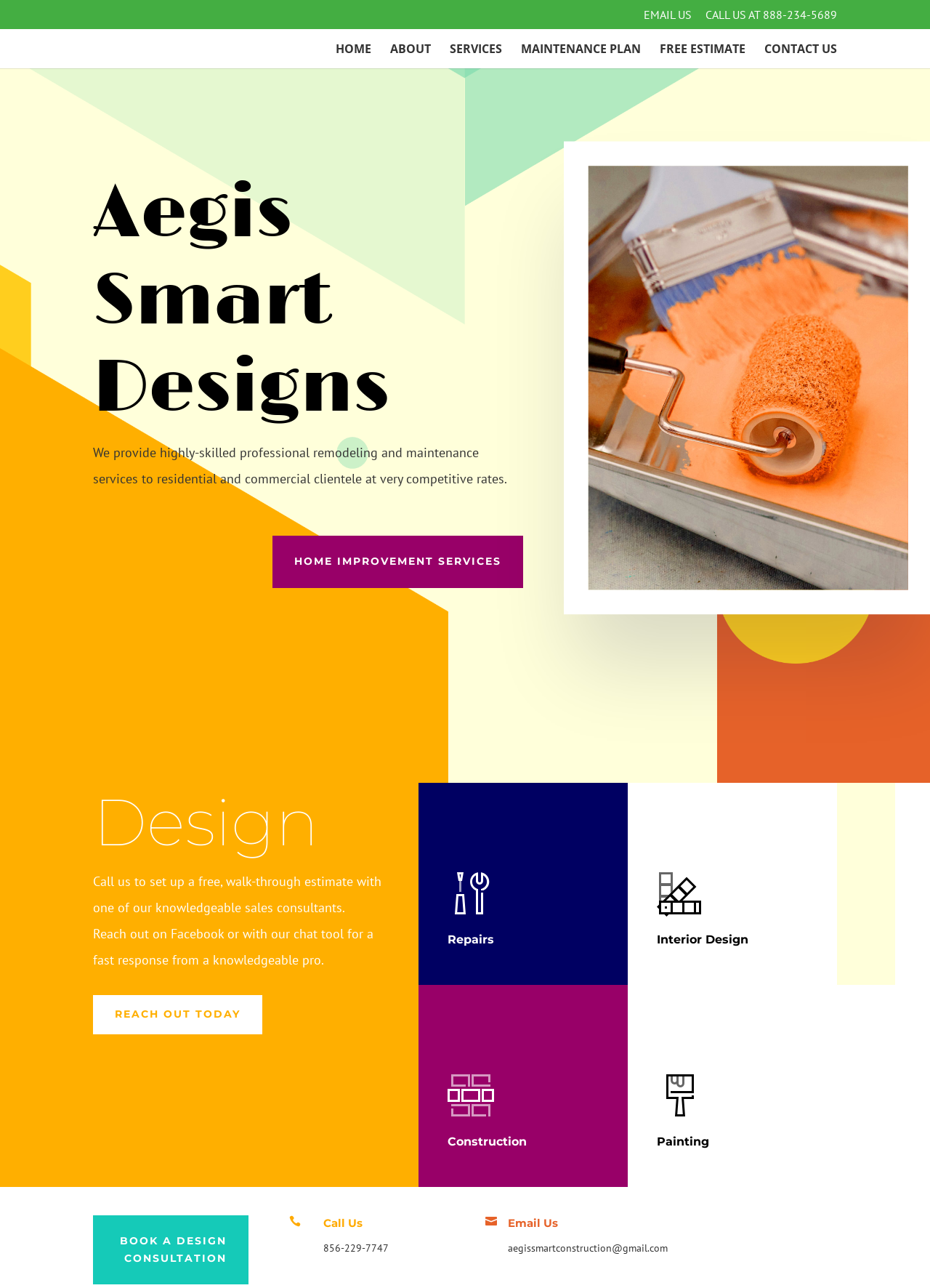Refer to the image and offer a detailed explanation in response to the question: What is the company's phone number?

I found the company's phone number by looking at the 'Call Us' section, where it is listed as 856-229-7747.